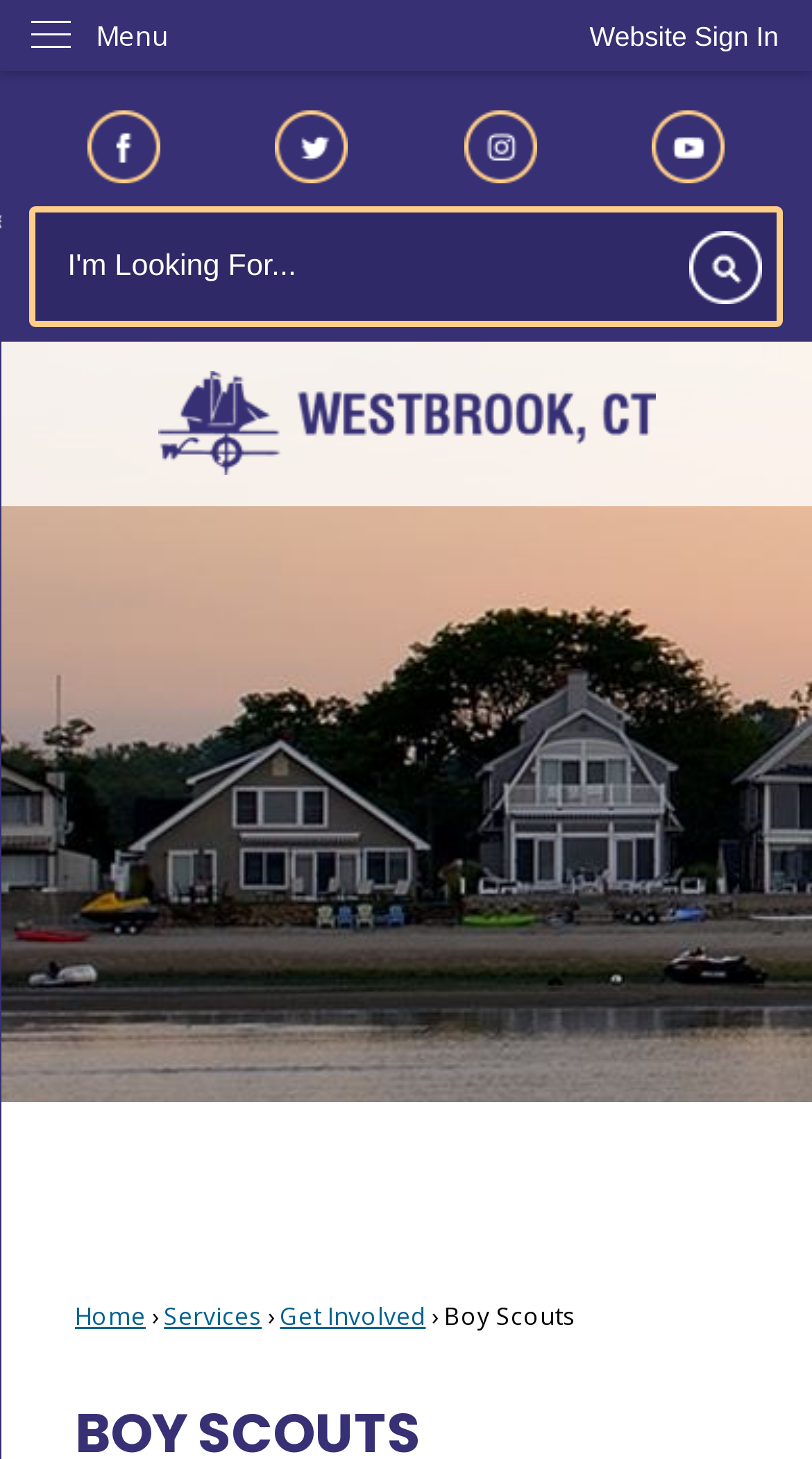Show the bounding box coordinates for the element that needs to be clicked to execute the following instruction: "Click to go home". Provide the coordinates in the form of four float numbers between 0 and 1, i.e., [left, top, right, bottom].

[0.037, 0.255, 0.963, 0.326]